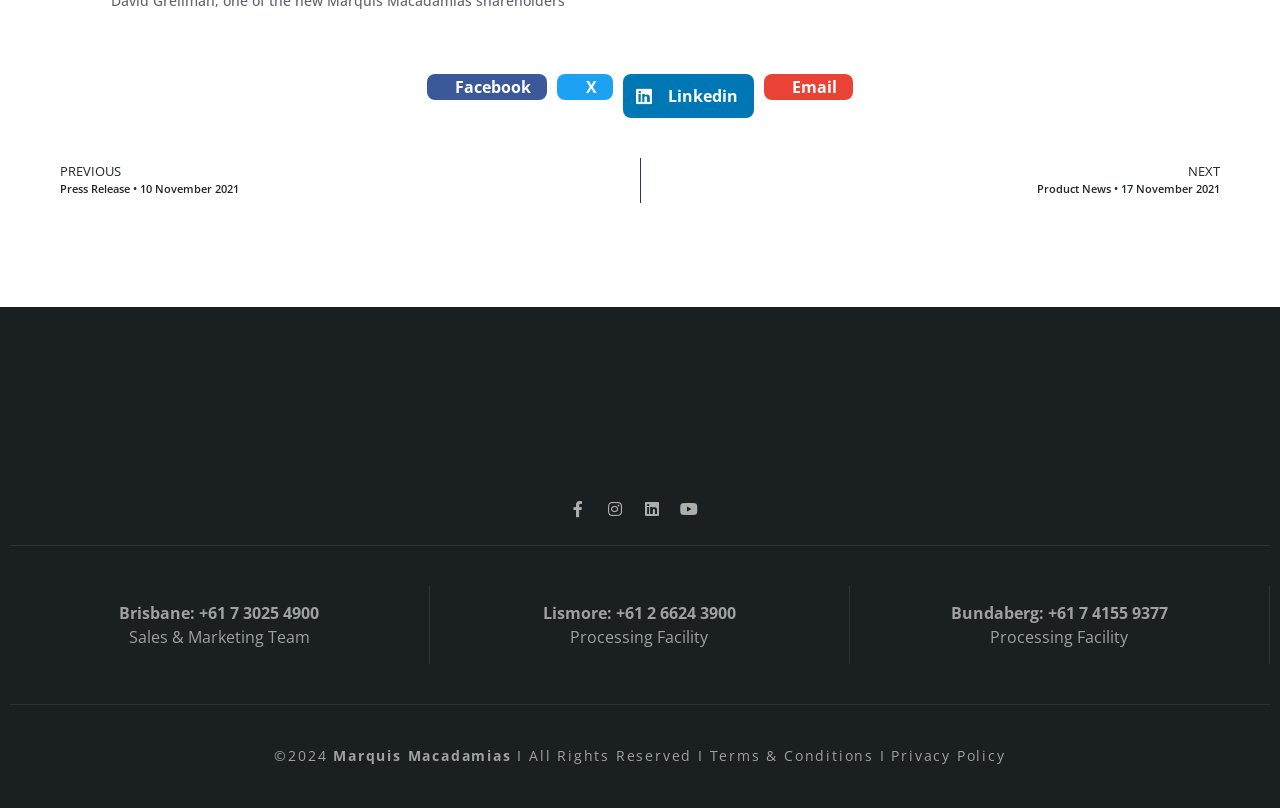Please identify the bounding box coordinates of the element's region that should be clicked to execute the following instruction: "Open Linkedin page". The bounding box coordinates must be four float numbers between 0 and 1, i.e., [left, top, right, bottom].

[0.487, 0.092, 0.589, 0.146]